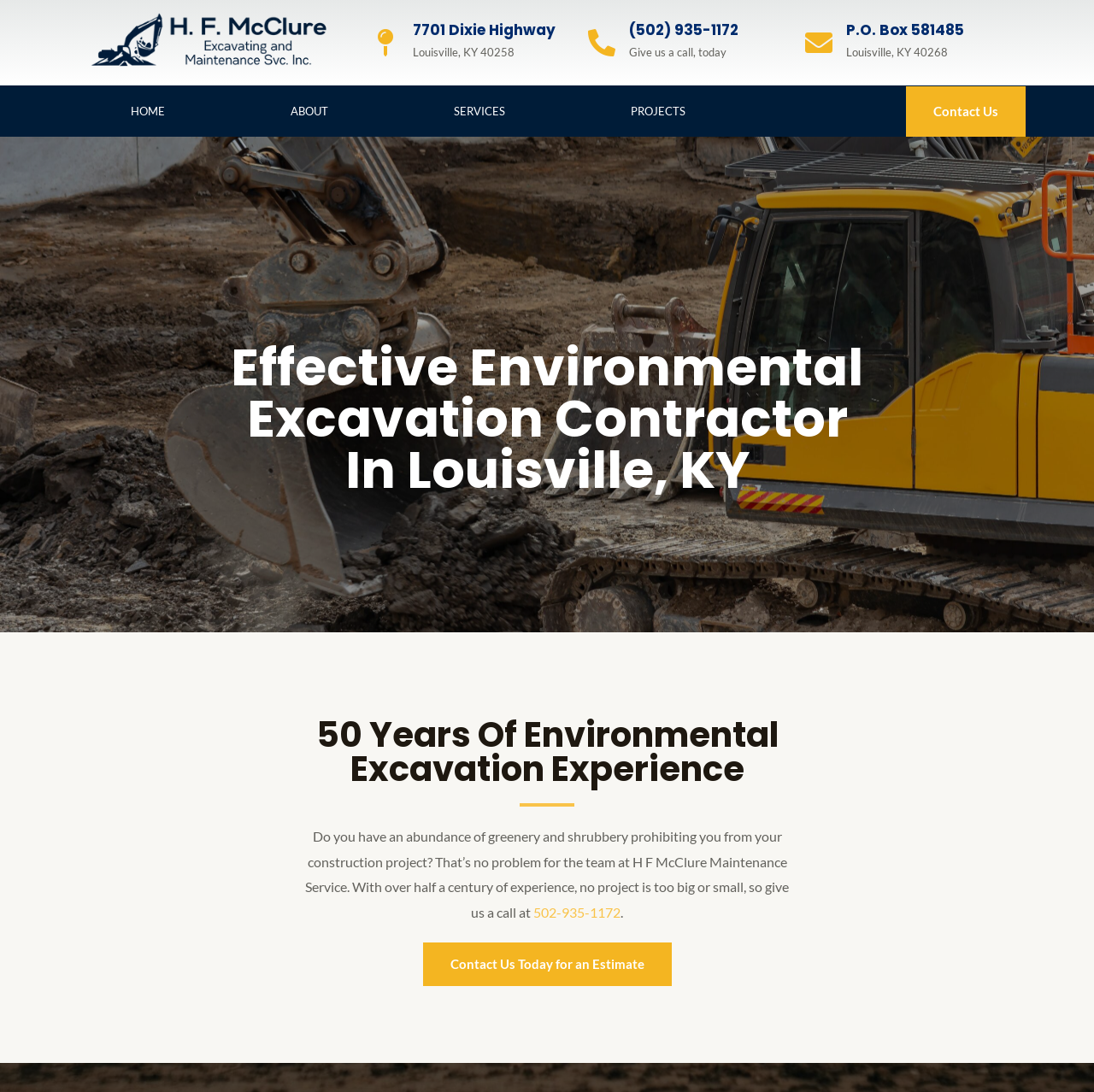Please identify the bounding box coordinates of the region to click in order to complete the given instruction: "Call the phone number (502) 935-1172". The coordinates should be four float numbers between 0 and 1, i.e., [left, top, right, bottom].

[0.575, 0.018, 0.675, 0.037]